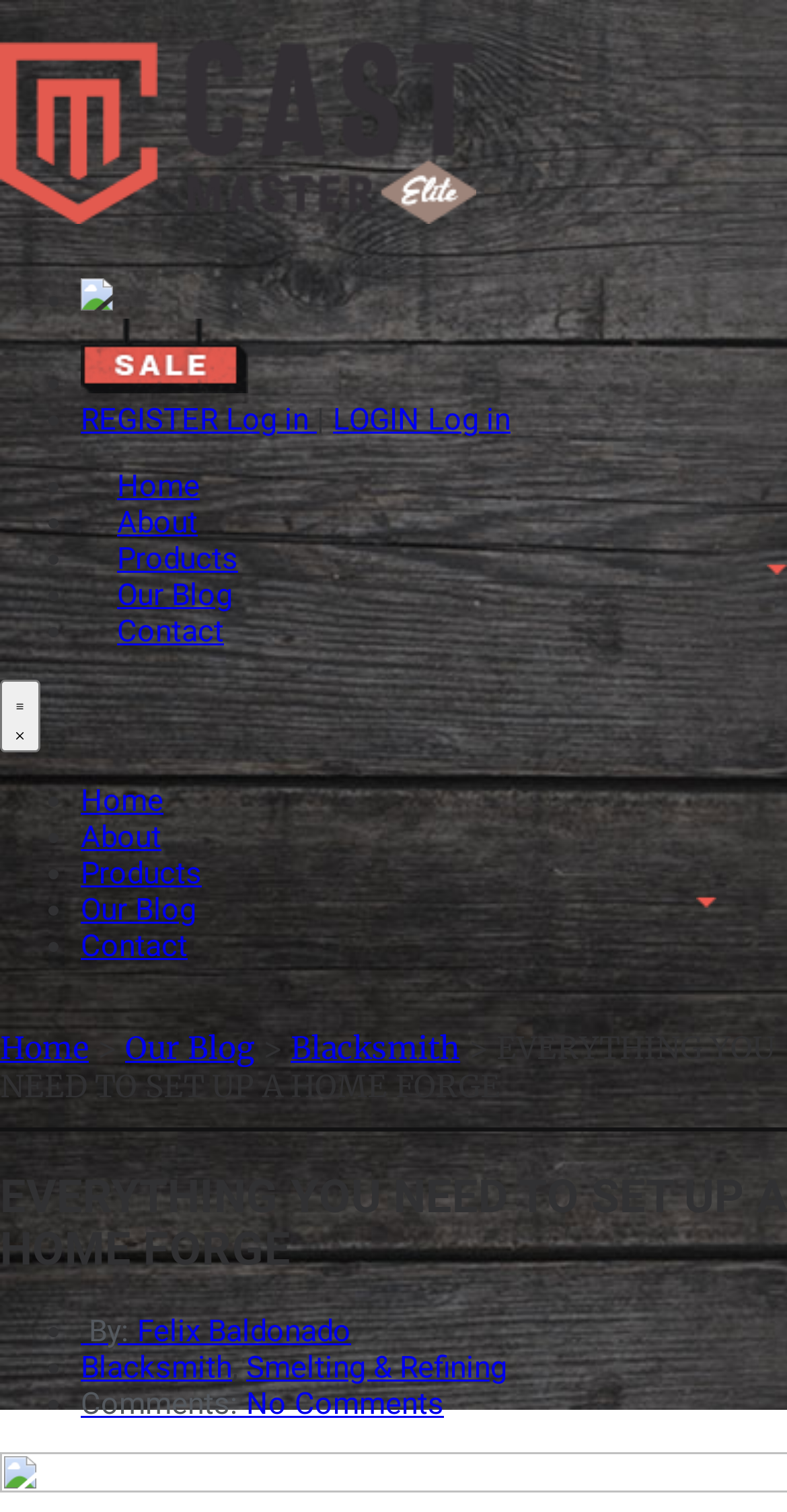Find the bounding box coordinates of the clickable region needed to perform the following instruction: "Click the 'REGISTER Log in' link". The coordinates should be provided as four float numbers between 0 and 1, i.e., [left, top, right, bottom].

[0.103, 0.266, 0.403, 0.29]